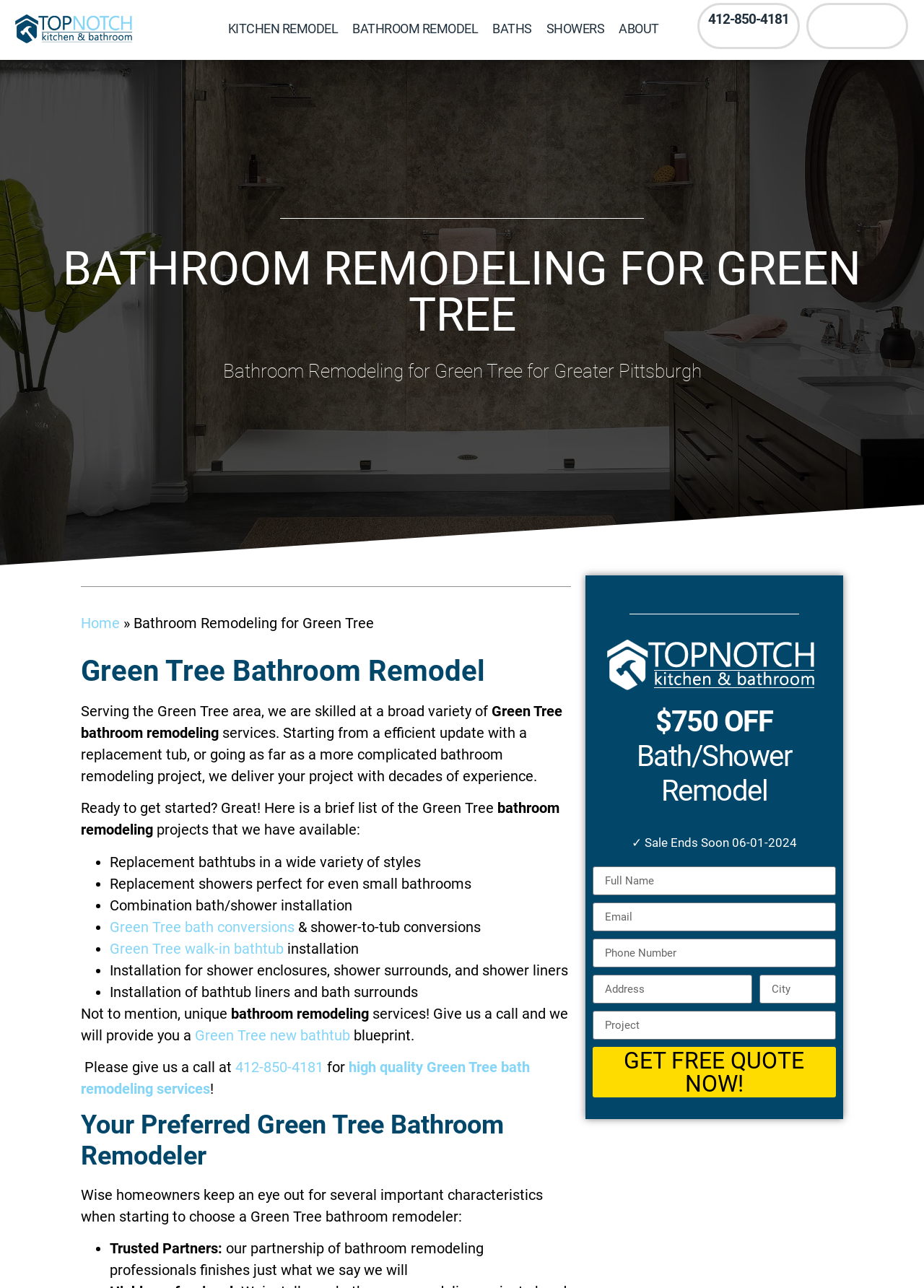Please predict the bounding box coordinates (top-left x, top-left y, bottom-right x, bottom-right y) for the UI element in the screenshot that fits the description: Bathroom Remodel

[0.374, 0.009, 0.525, 0.035]